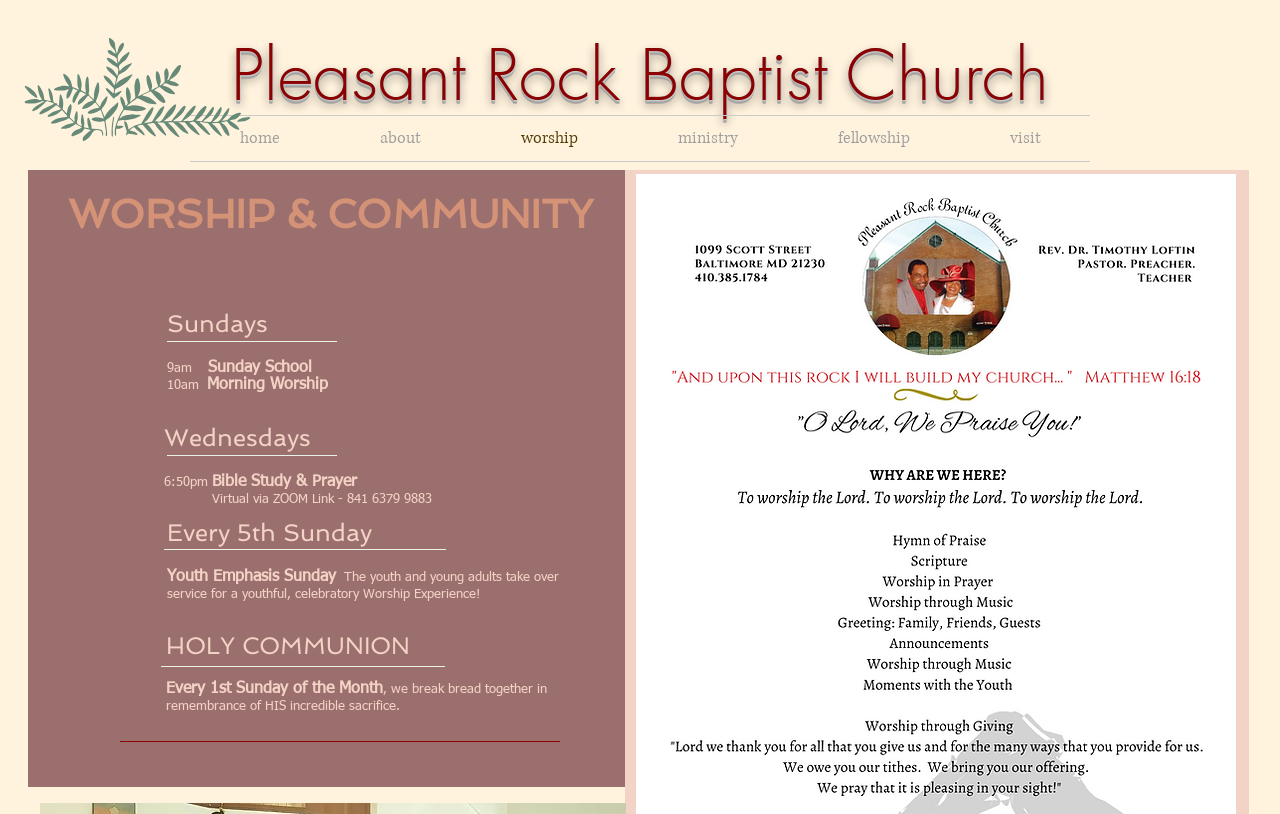Based on the provided description, "ministry", find the bounding box of the corresponding UI element in the screenshot.

[0.491, 0.143, 0.616, 0.198]